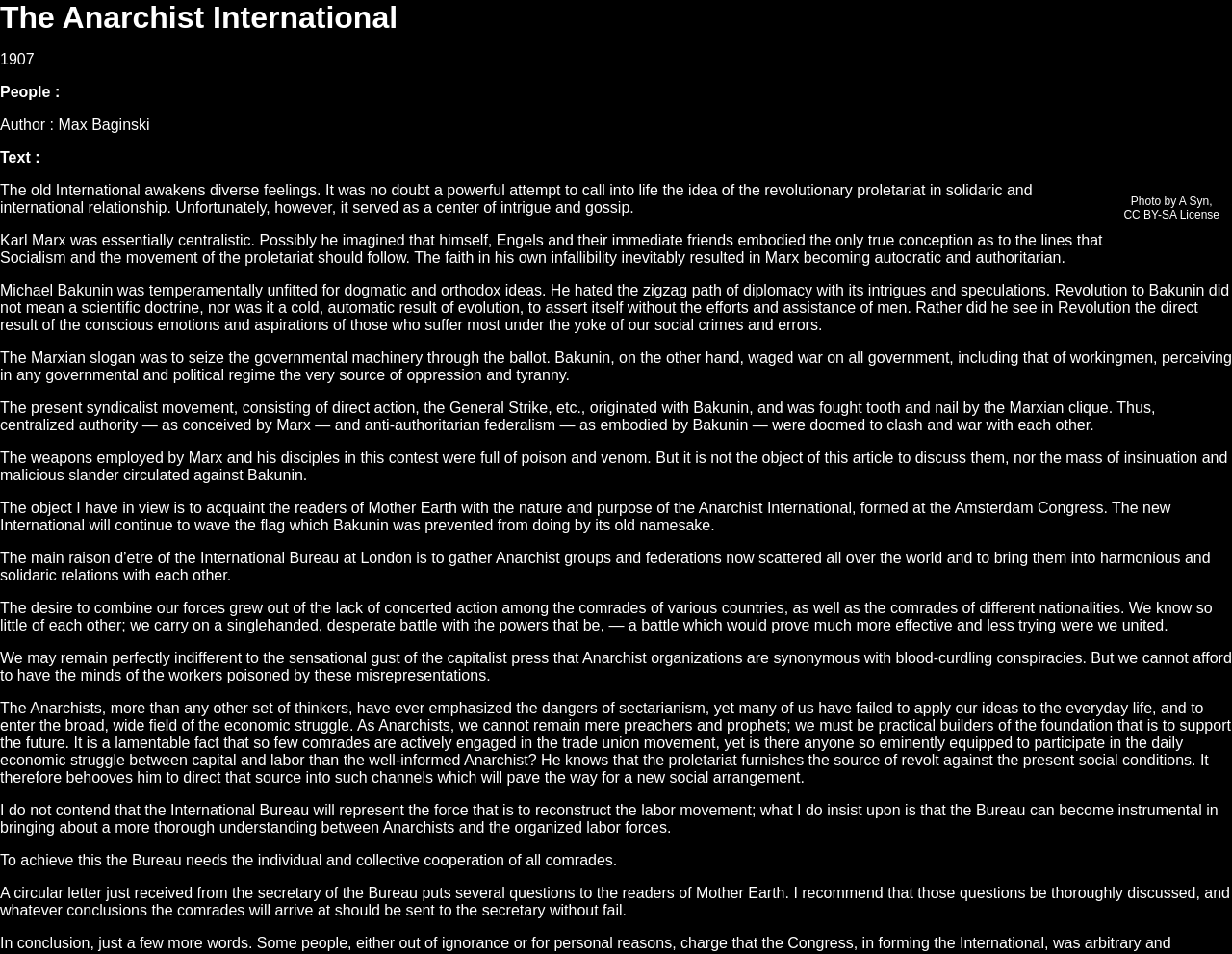Detail the various sections and features of the webpage.

The webpage is about the Anarchist International, a movement that aims to unite anarchist groups and federations worldwide. At the top of the page, there is a heading with the title "The Anarchist International" and a smaller text "1907" below it. To the left, there are several lines of text, including "People:", "Author: Max Baginski", and "Text:", which seem to provide metadata about the article.

On the right side of the page, there is a photo with a caption "Photo by A Syn, CC BY-SA License - (Click to View Full Image)". Below the photo, there is a long article that discusses the history and principles of anarchism, comparing the ideas of Karl Marx and Michael Bakunin. The article explains how the Anarchist International was formed to promote solidarity and cooperation among anarchist groups.

The article is divided into several paragraphs, each discussing a different aspect of anarchism and the Anarchist International. The text is dense and informative, with quotes and references to historical figures and events. There are 19 paragraphs in total, each with a clear and concise summary of the main points.

Throughout the article, there are no images or graphics besides the photo on the right side. The layout is simple and easy to read, with a clear hierarchy of headings and paragraphs. Overall, the webpage provides a detailed and informative overview of the Anarchist International and its principles.